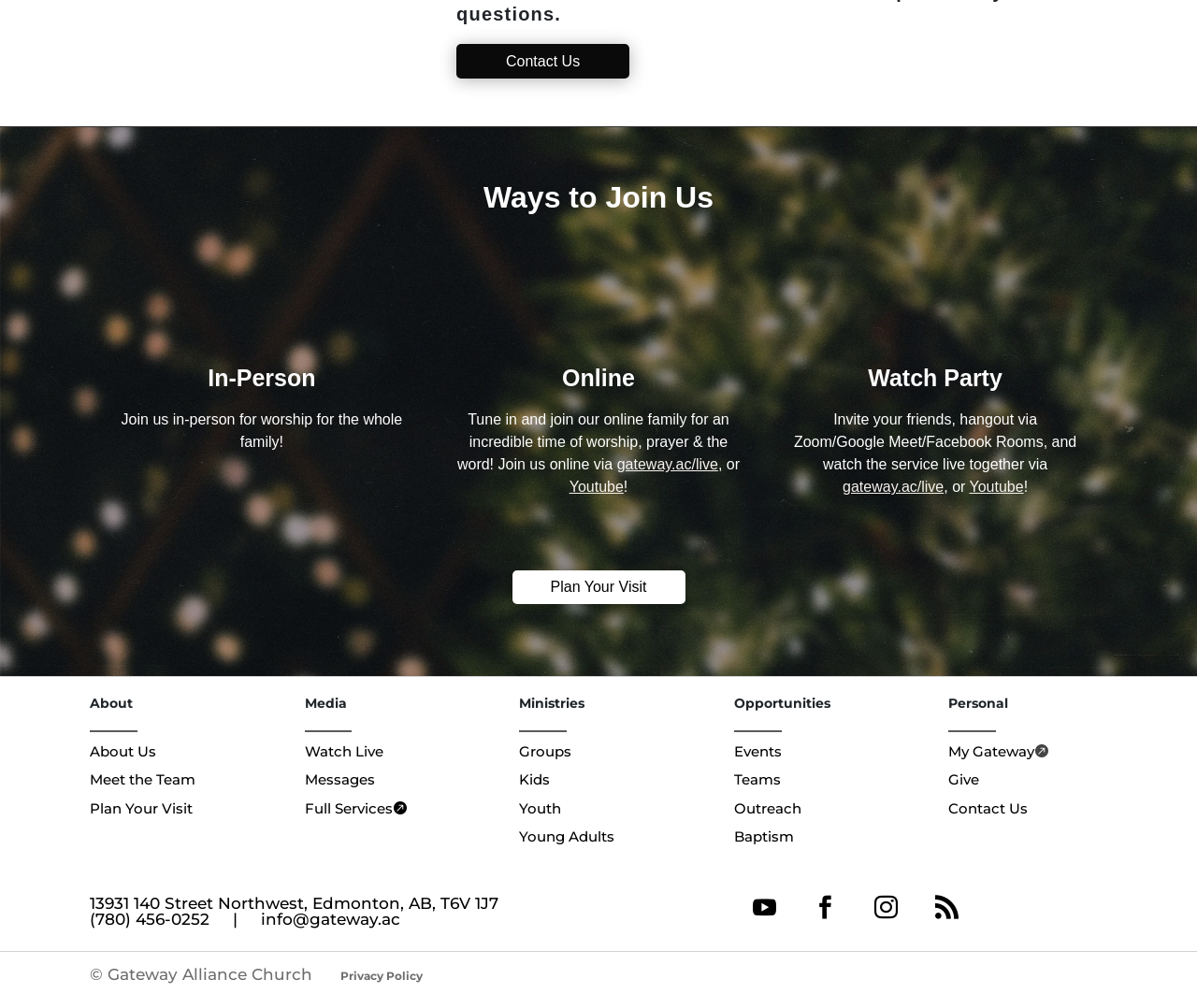Provide a one-word or one-phrase answer to the question:
What is the address of the church?

13931 140 Street Northwest, Edmonton, AB, T6V 1J7